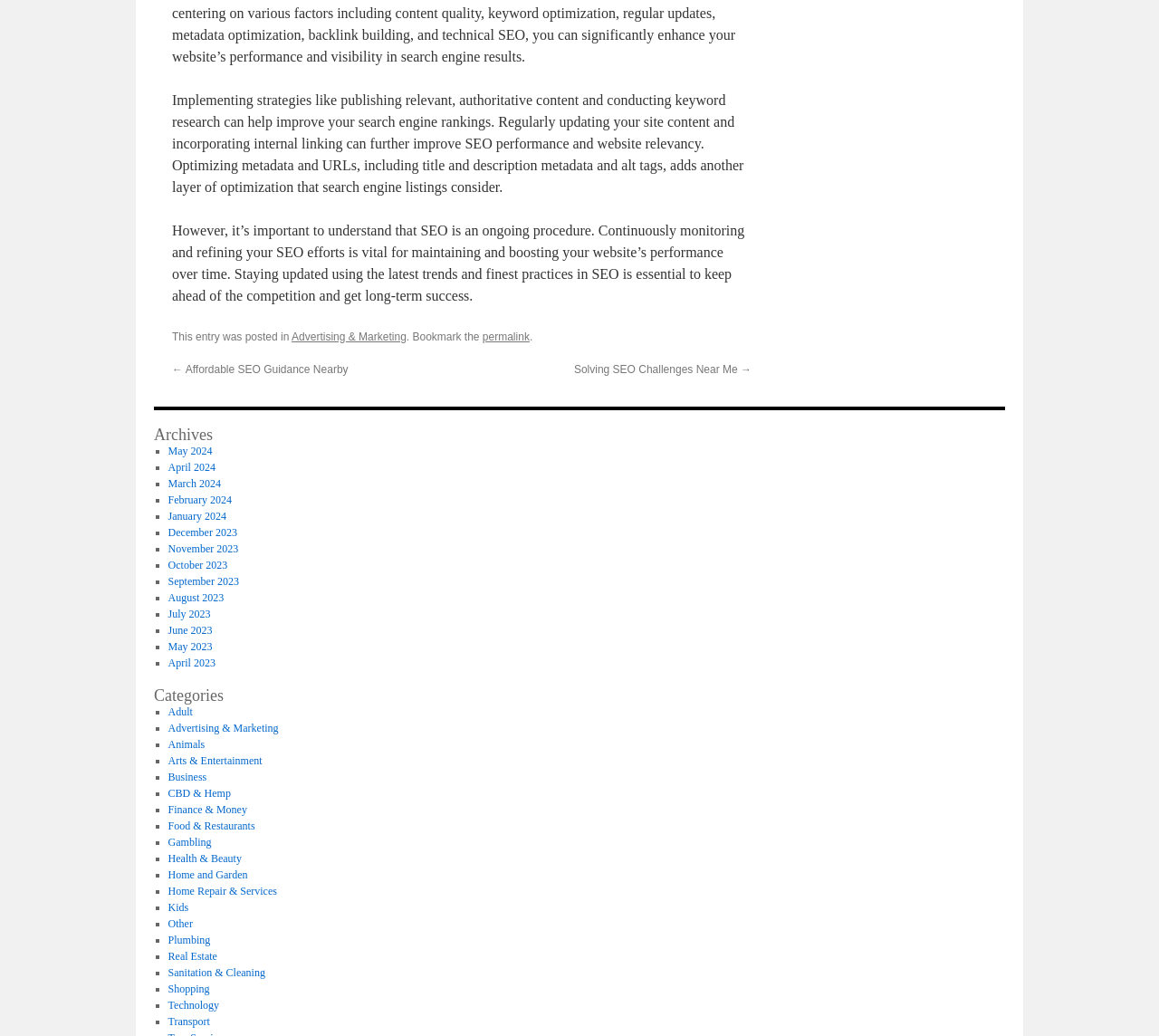What is the category of the link 'Adult'?
Based on the image, answer the question with as much detail as possible.

The link 'Adult' is listed under the 'Categories' section, which suggests that it is a category of content or articles on the website.